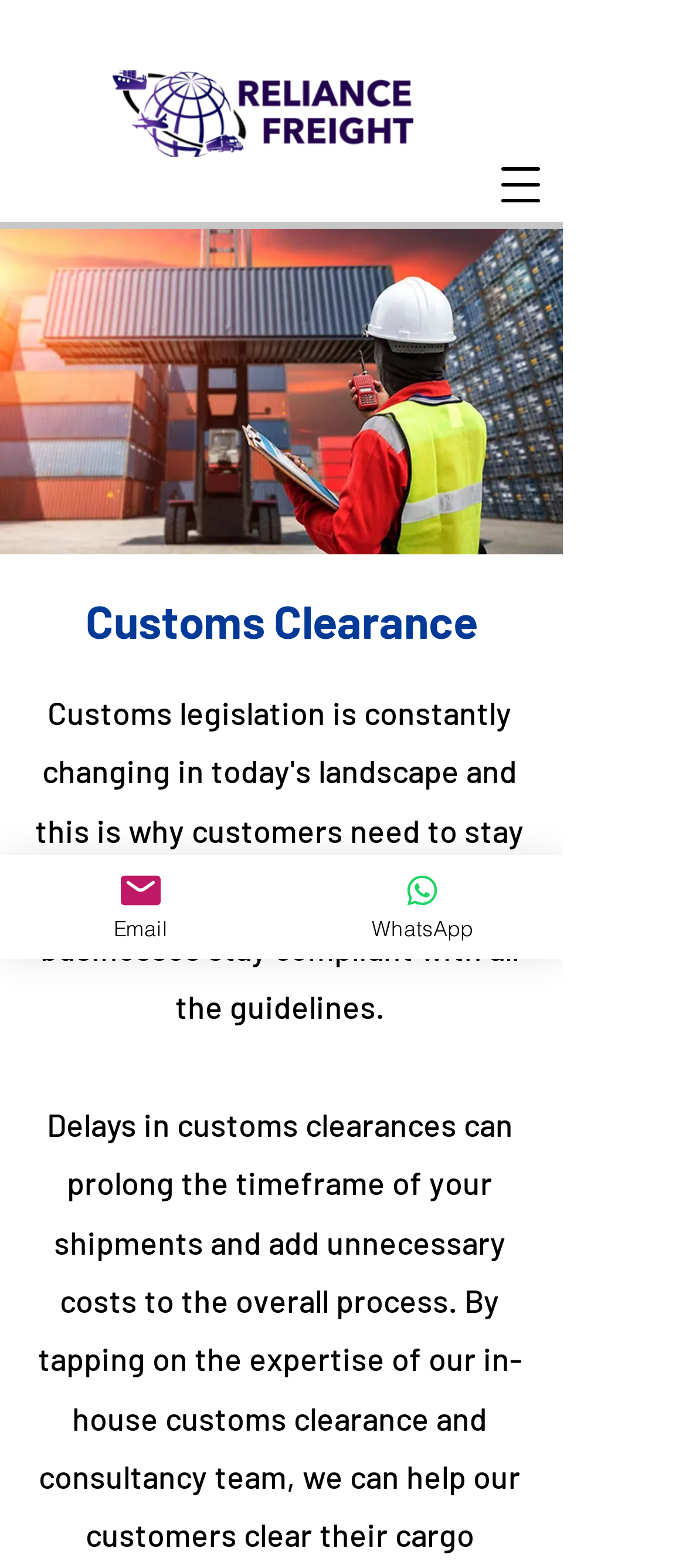Can you look at the image and give a comprehensive answer to the question:
What is the name of the service provided?

I found the answer by looking at the heading element with the text 'Customs Clearance' which is a child of the generic element 'Global Freight Services'.